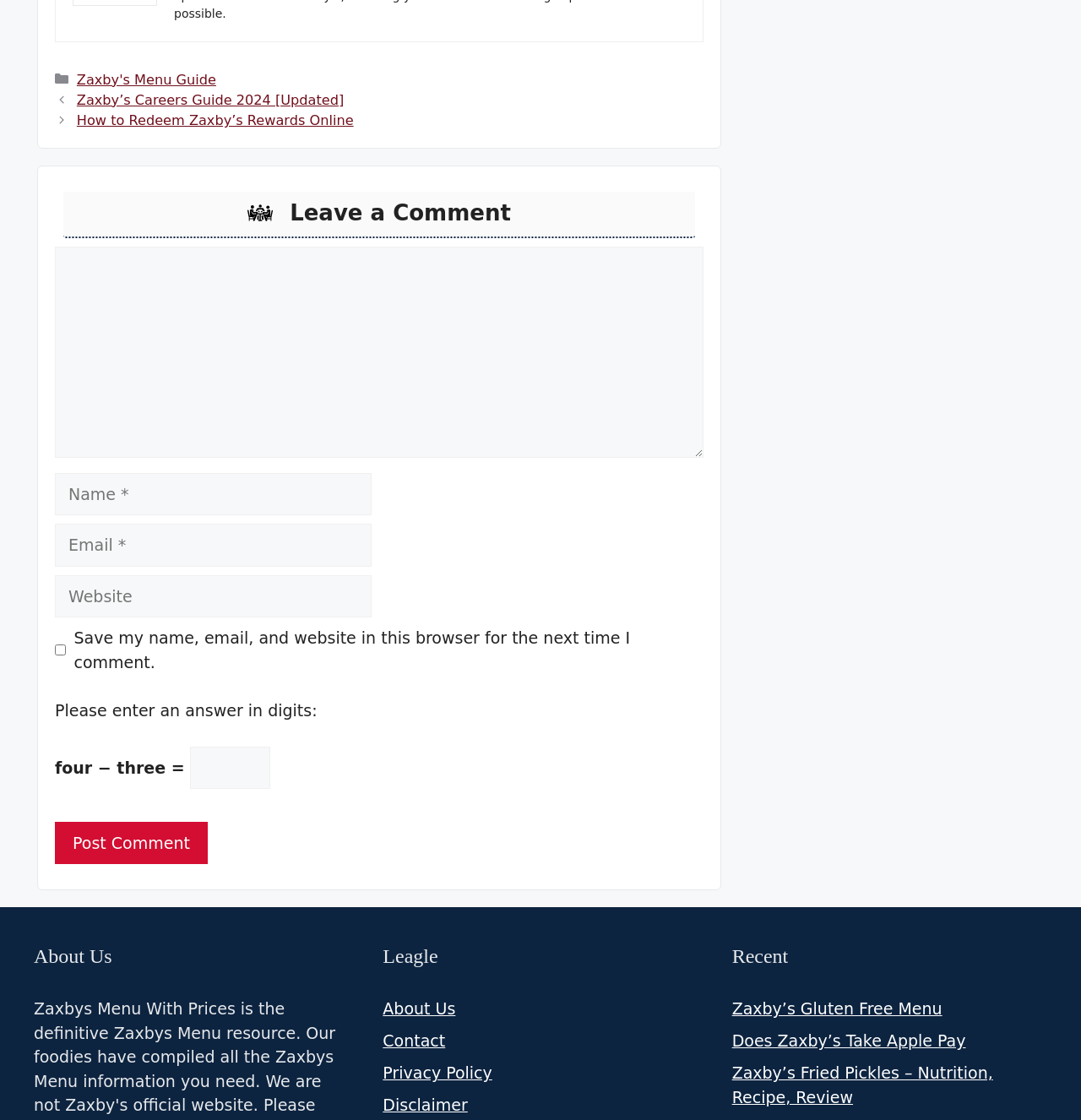What is the title of the first post?
Examine the image closely and answer the question with as much detail as possible.

I found the title of the first post by looking at the link elements under the 'Posts' navigation element. The first link element has the text 'Zaxby’s Careers Guide 2024 [Updated]', so I extracted the title from that.